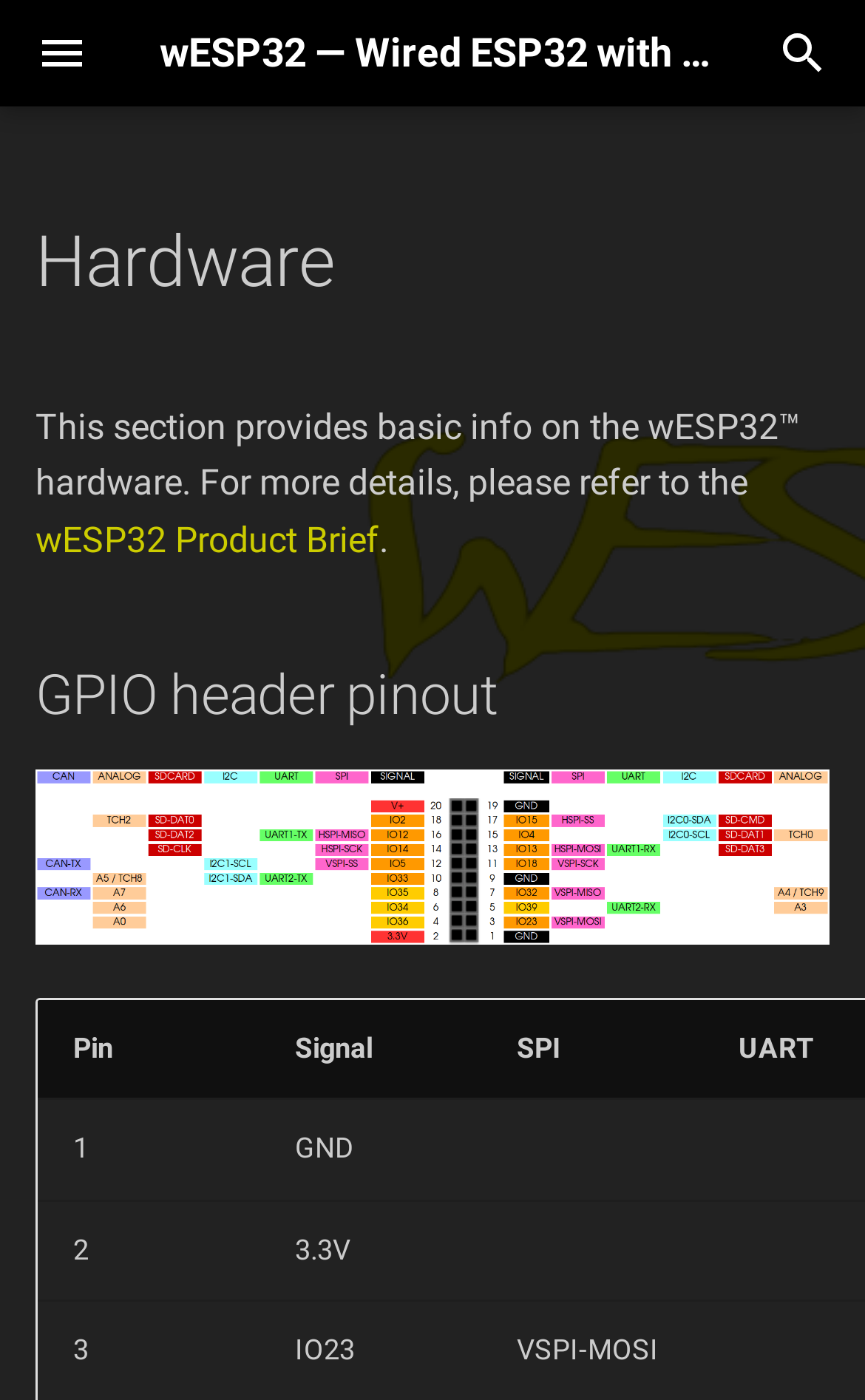Please identify the bounding box coordinates for the region that you need to click to follow this instruction: "Go to GPIO header pinout".

[0.021, 0.177, 0.621, 0.253]